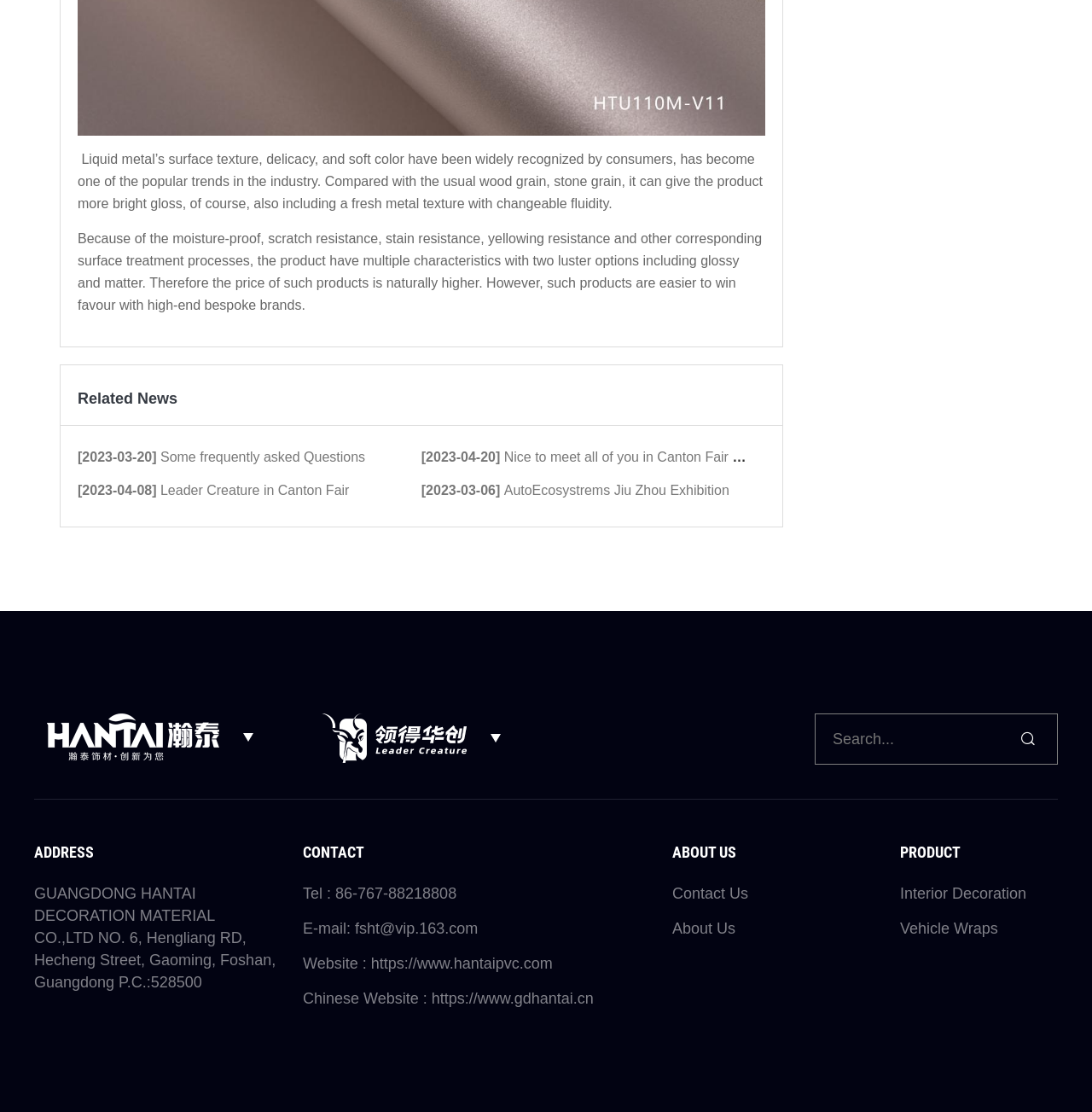Determine the bounding box coordinates of the clickable region to carry out the instruction: "Learn about interior decoration products".

[0.824, 0.796, 0.94, 0.811]